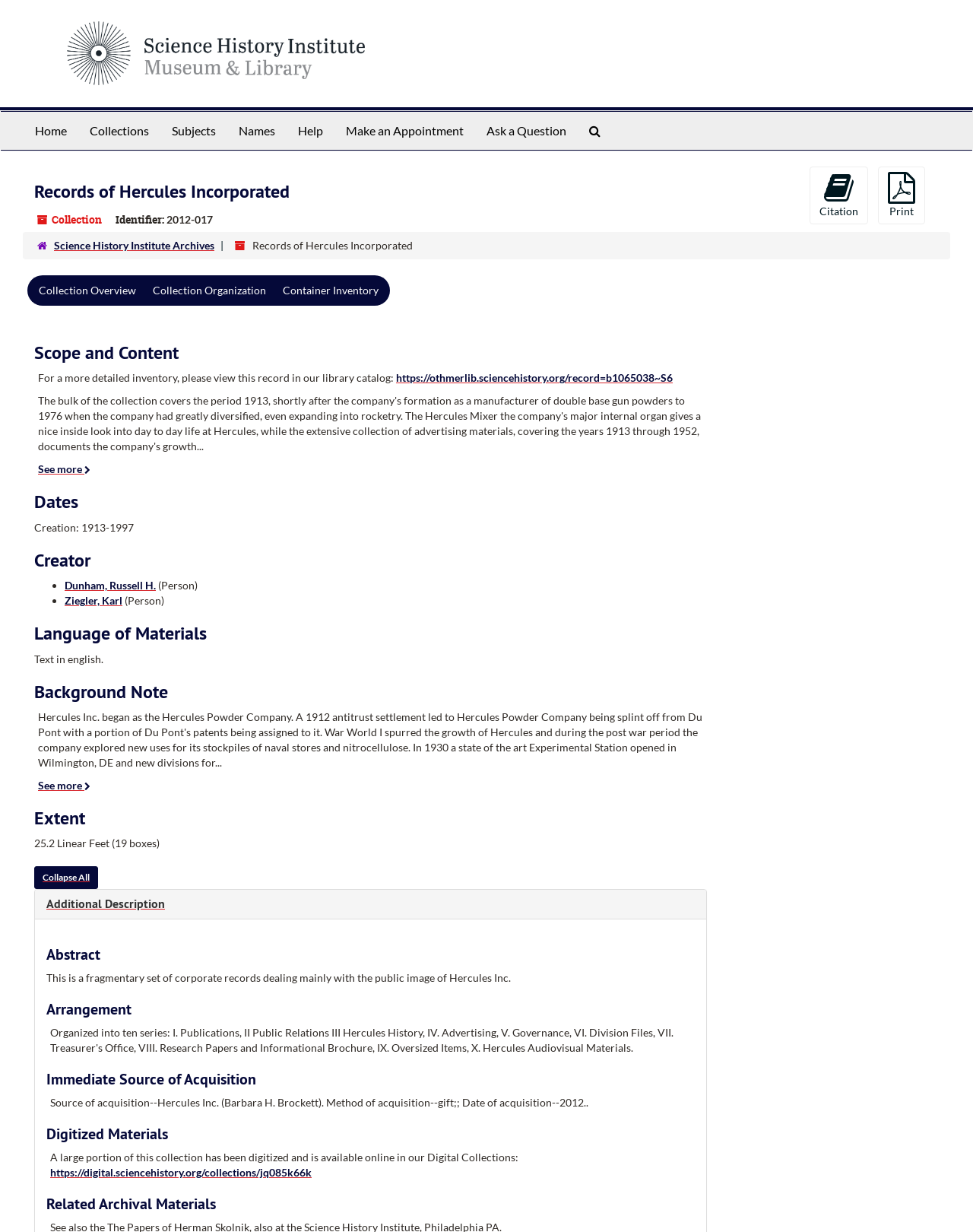Please provide the bounding box coordinates for the element that needs to be clicked to perform the instruction: "Click the 'Home' link". The coordinates must consist of four float numbers between 0 and 1, formatted as [left, top, right, bottom].

[0.024, 0.091, 0.08, 0.122]